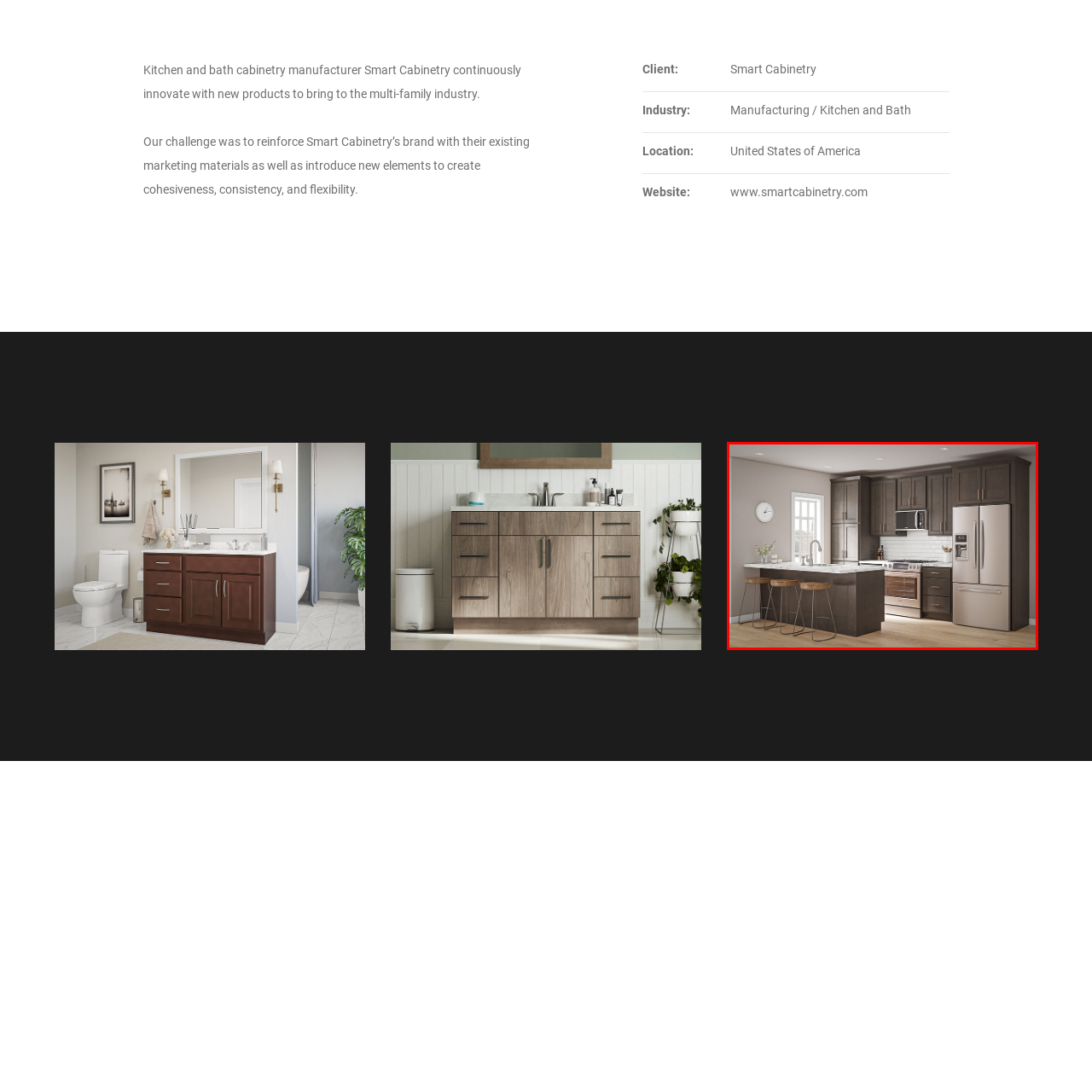Carefully inspect the area of the image highlighted by the red box and deliver a detailed response to the question below, based on your observations: What is the purpose of the island?

According to the caption, the island provides 'both functionality and a social space, ideal for casual dining or entertaining guests', implying that it serves a dual purpose.